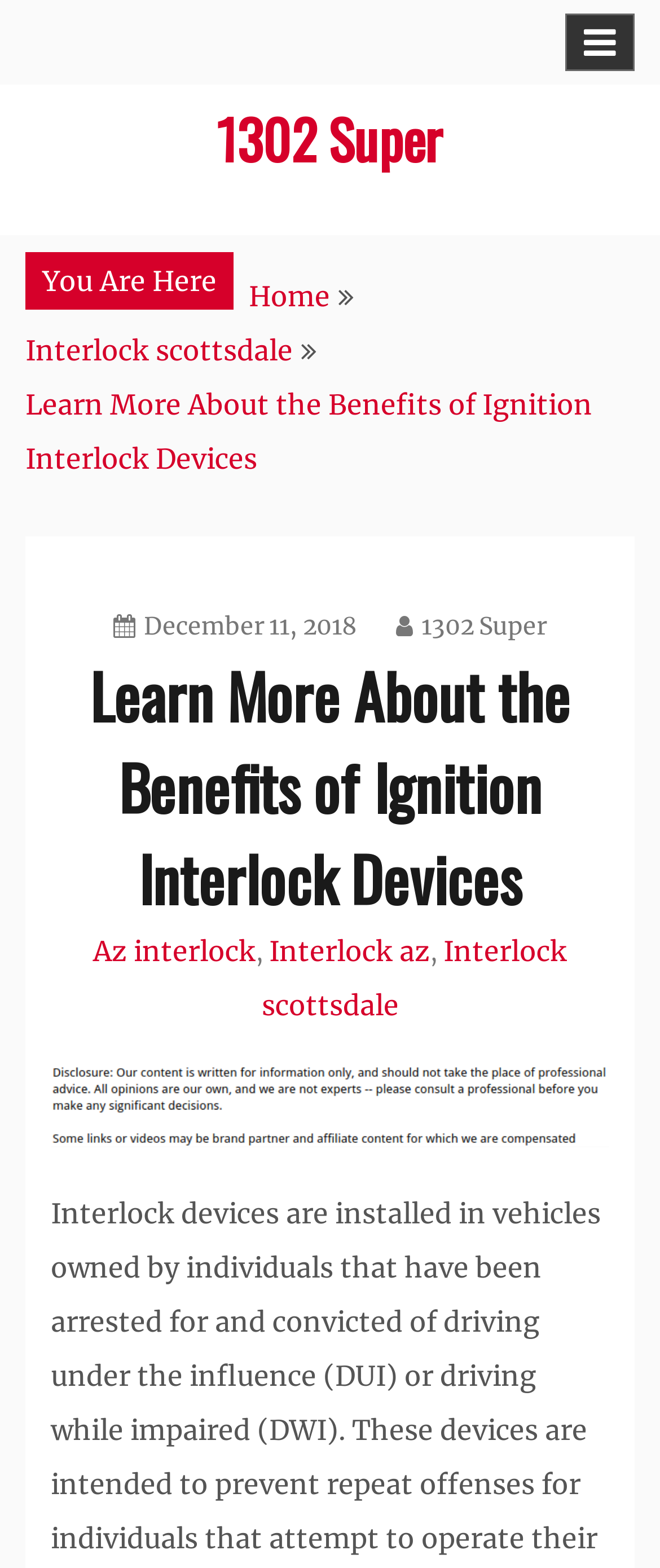Please find the bounding box coordinates in the format (top-left x, top-left y, bottom-right x, bottom-right y) for the given element description. Ensure the coordinates are floating point numbers between 0 and 1. Description: Home

[0.377, 0.178, 0.5, 0.2]